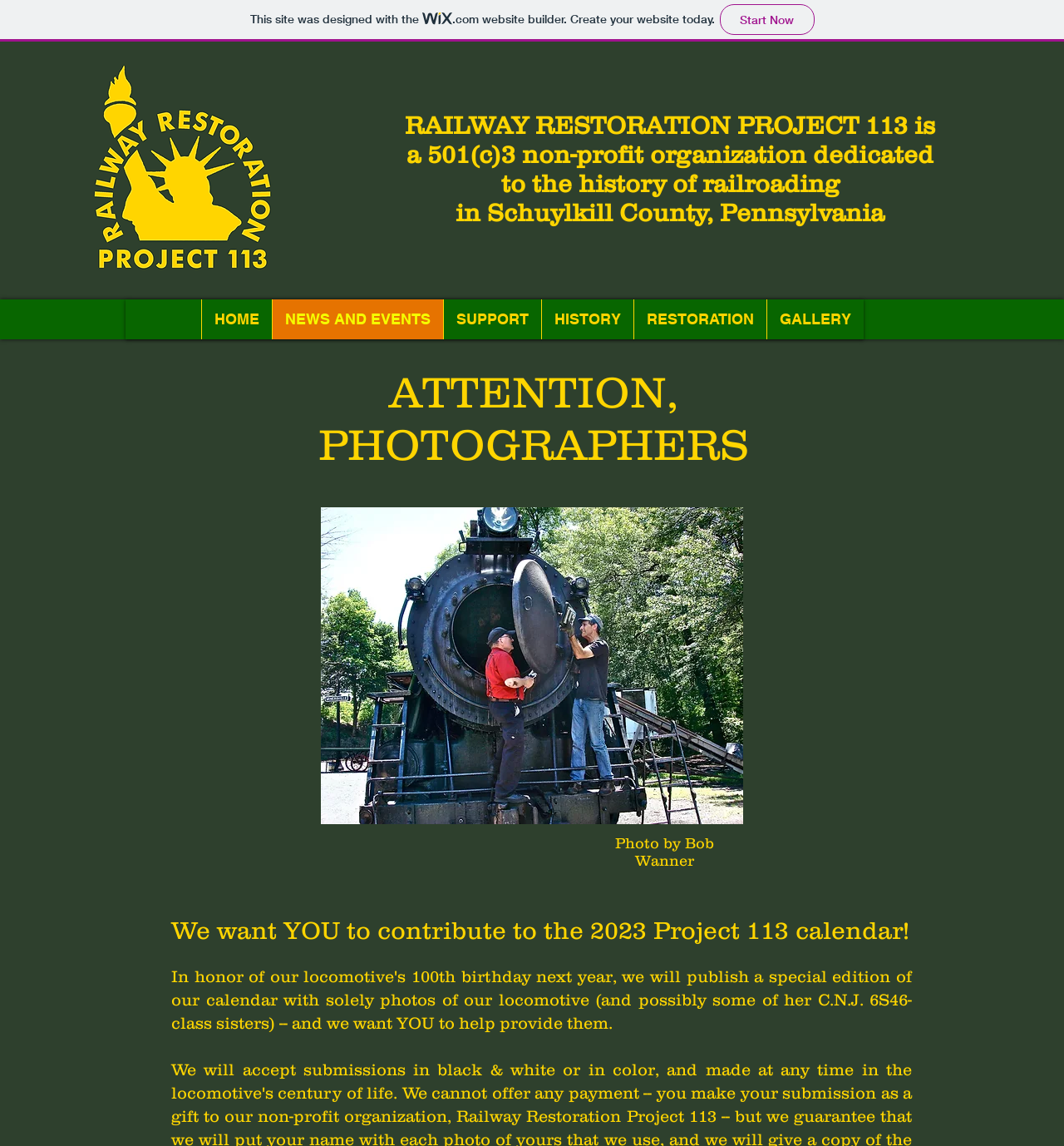Summarize the webpage comprehensively, mentioning all visible components.

The webpage is about the Railway Restoration Project 113, a 501(c)3 non-profit organization dedicated to the history of railroading in Schuylkill County, Pennsylvania. 

At the top of the page, there is a link to create a website with Wix.com, accompanied by a small Wix logo. Below this, there is a prominent link to the organization's description.

The main content of the page is focused on a call to action for photographers to contribute to the 2023 Project 113 calendar. This is announced in a heading that reads "ATTENTION, PHOTOGRAPHERS". Below this heading, there is a large image of a train, credited to Bob Wanner, which takes up a significant portion of the page. 

Adjacent to the image, there is a paragraph of text that explains the call to action, stating "We want YOU to contribute to the 2023 Project 113 calendar!". 

At the top left of the page, there is a navigation menu labeled "Site" that contains links to various sections of the website, including "HOME", "NEWS AND EVENTS", "SUPPORT", "HISTORY", "RESTORATION", and "GALLERY".